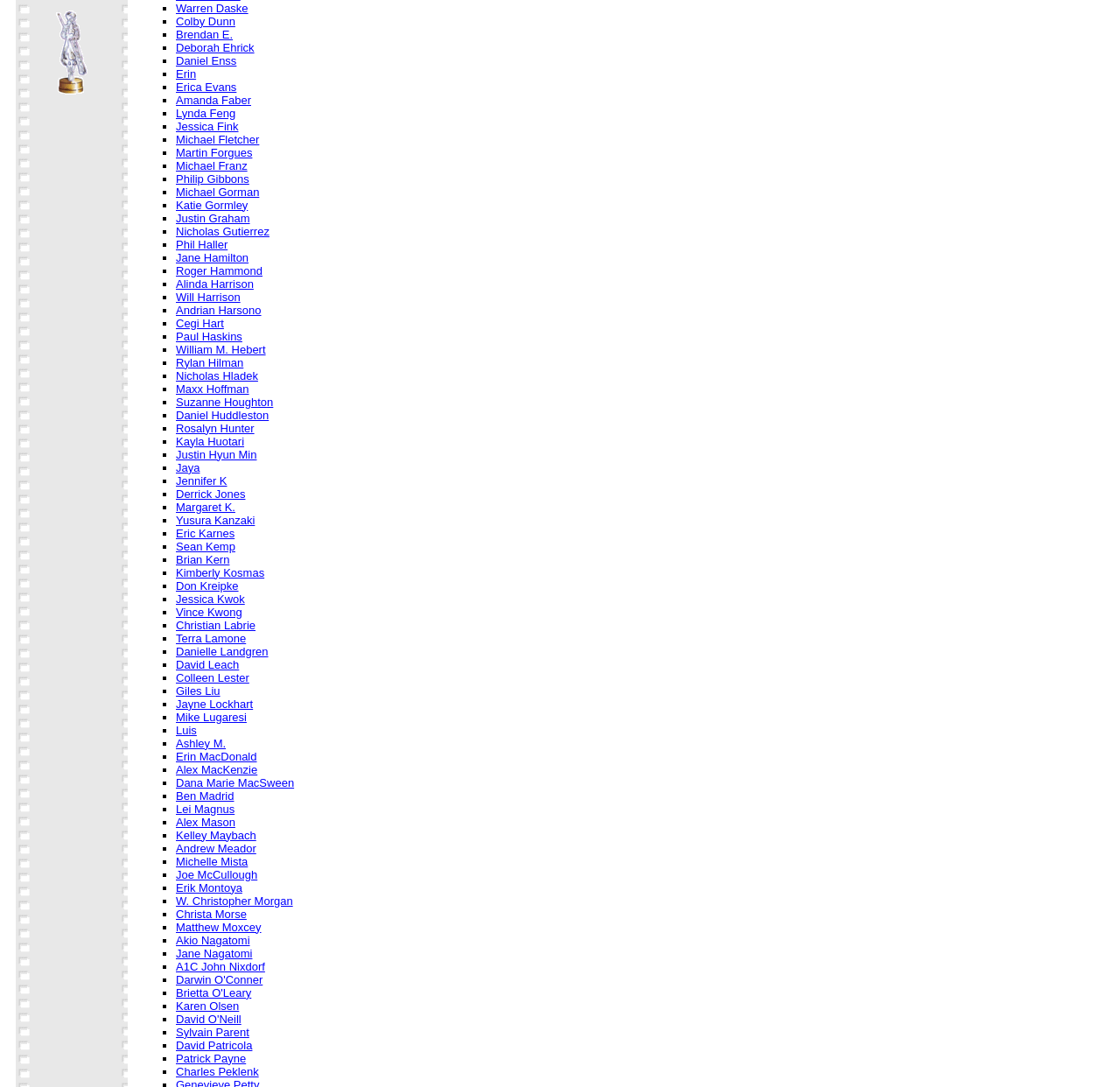Locate the bounding box coordinates of the UI element described by: "Dana Marie MacSween". The bounding box coordinates should consist of four float numbers between 0 and 1, i.e., [left, top, right, bottom].

[0.157, 0.714, 0.263, 0.726]